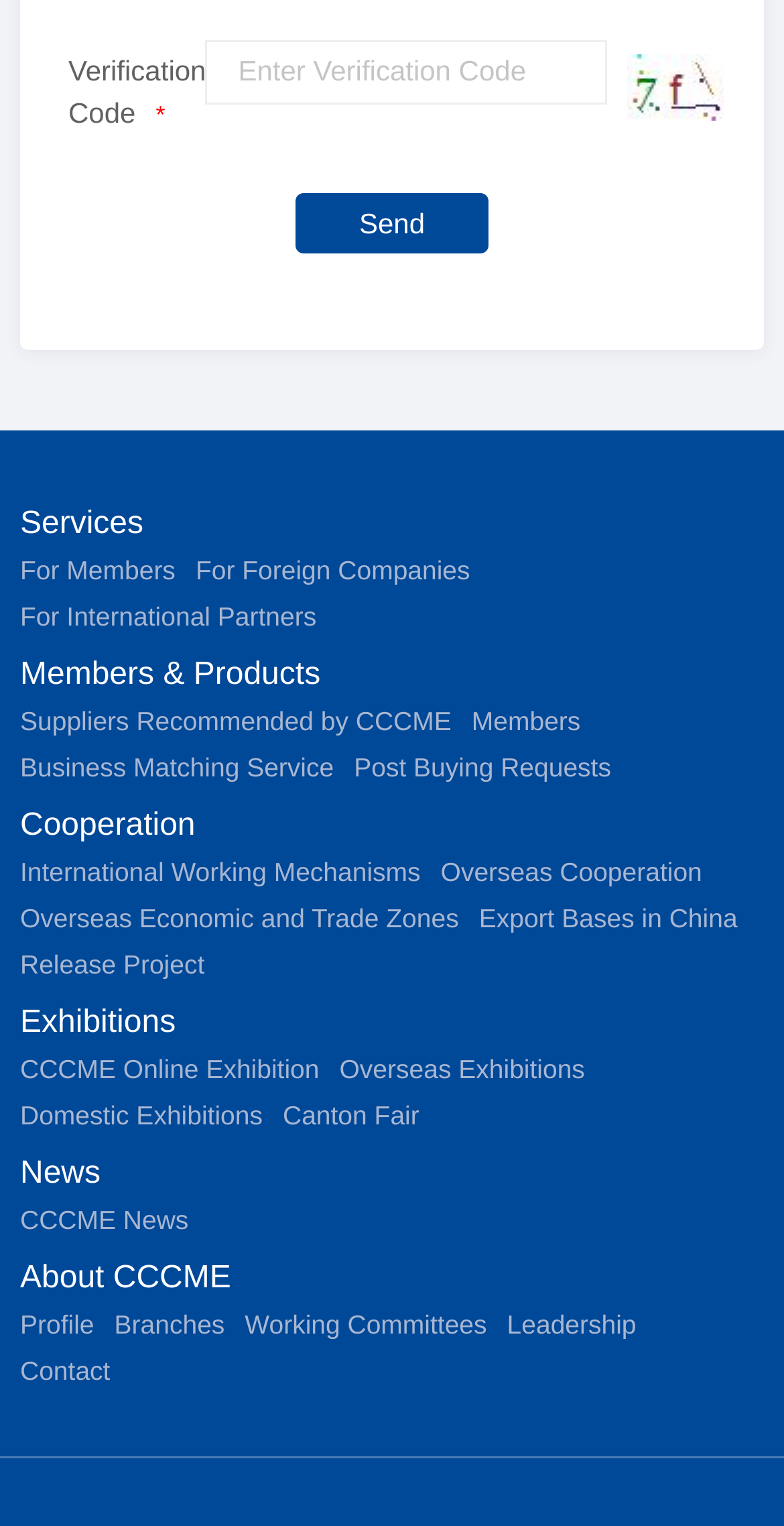Can you show the bounding box coordinates of the region to click on to complete the task described in the instruction: "View Members & Products"?

[0.026, 0.431, 0.409, 0.453]